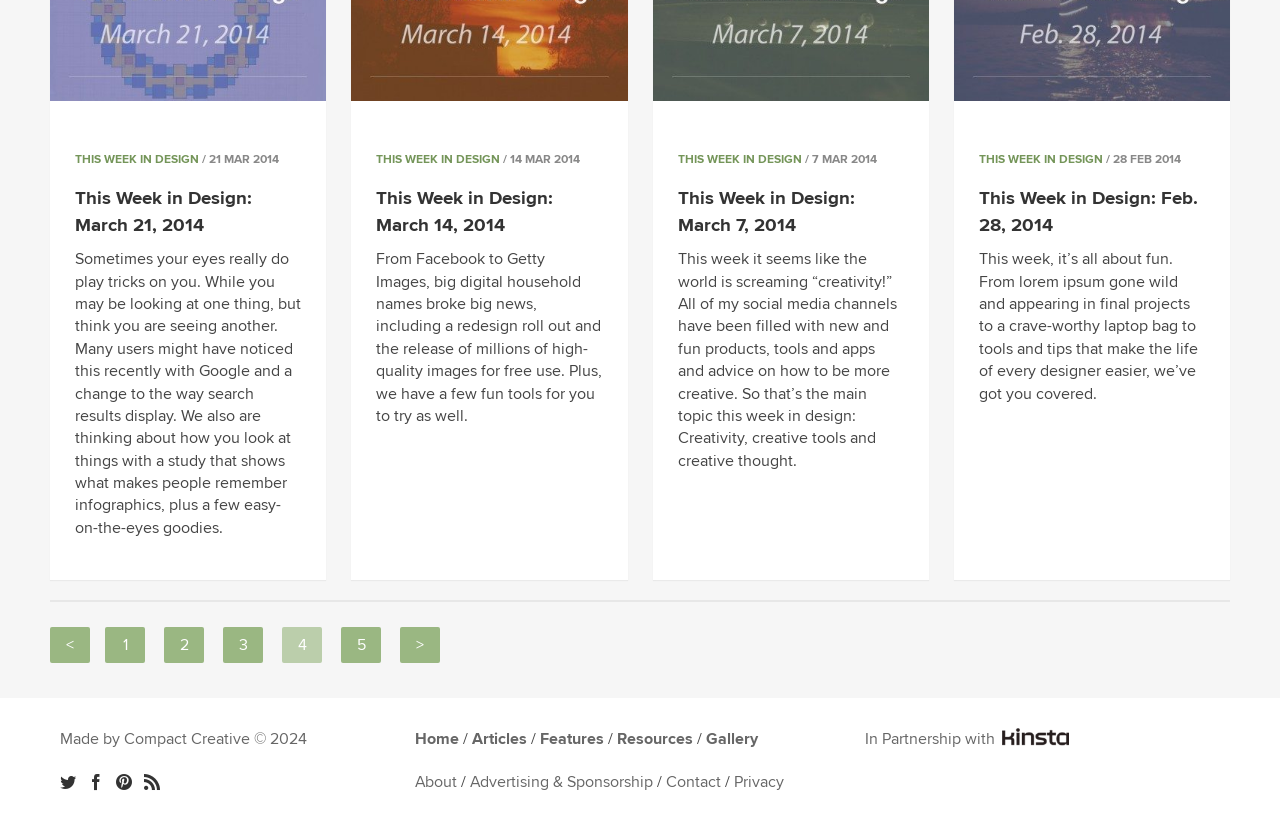Identify the bounding box for the UI element that is described as follows: "Resources".

[0.482, 0.884, 0.542, 0.908]